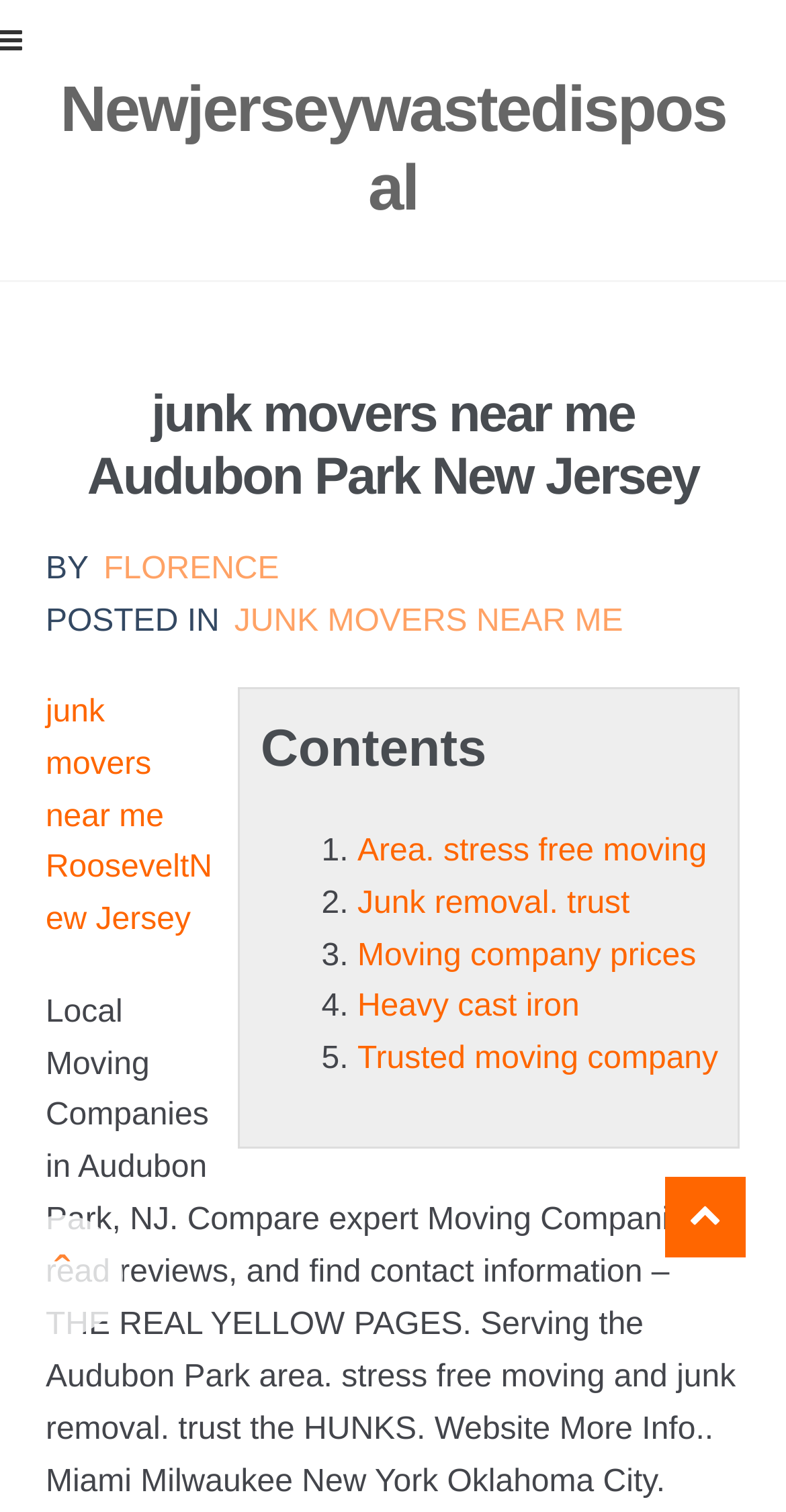Please identify the bounding box coordinates of the element's region that I should click in order to complete the following instruction: "Read about 'Area stress free moving'". The bounding box coordinates consist of four float numbers between 0 and 1, i.e., [left, top, right, bottom].

[0.455, 0.551, 0.899, 0.574]